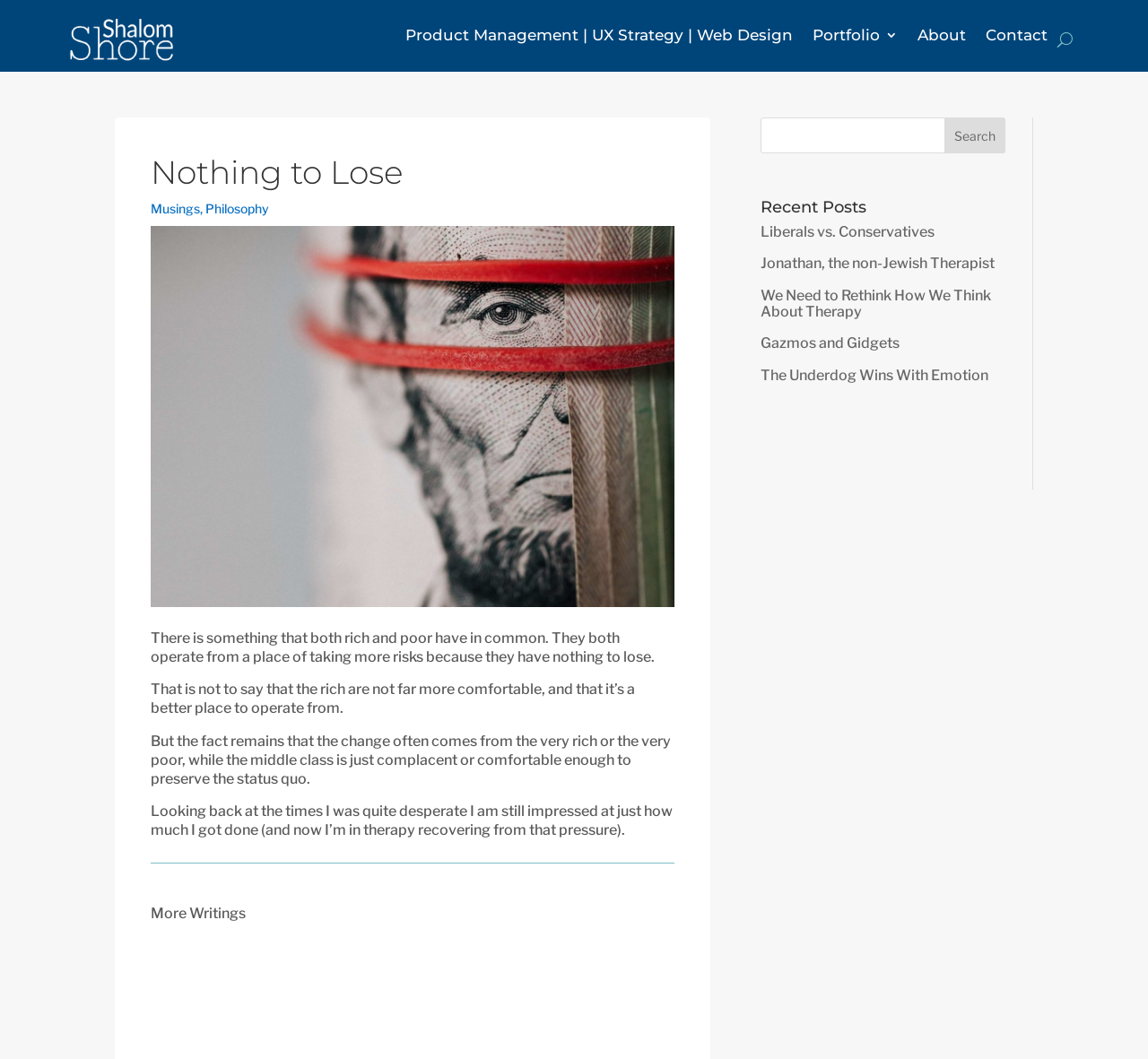Specify the bounding box coordinates of the area to click in order to execute this command: 'Search for something'. The coordinates should consist of four float numbers ranging from 0 to 1, and should be formatted as [left, top, right, bottom].

[0.663, 0.111, 0.876, 0.145]